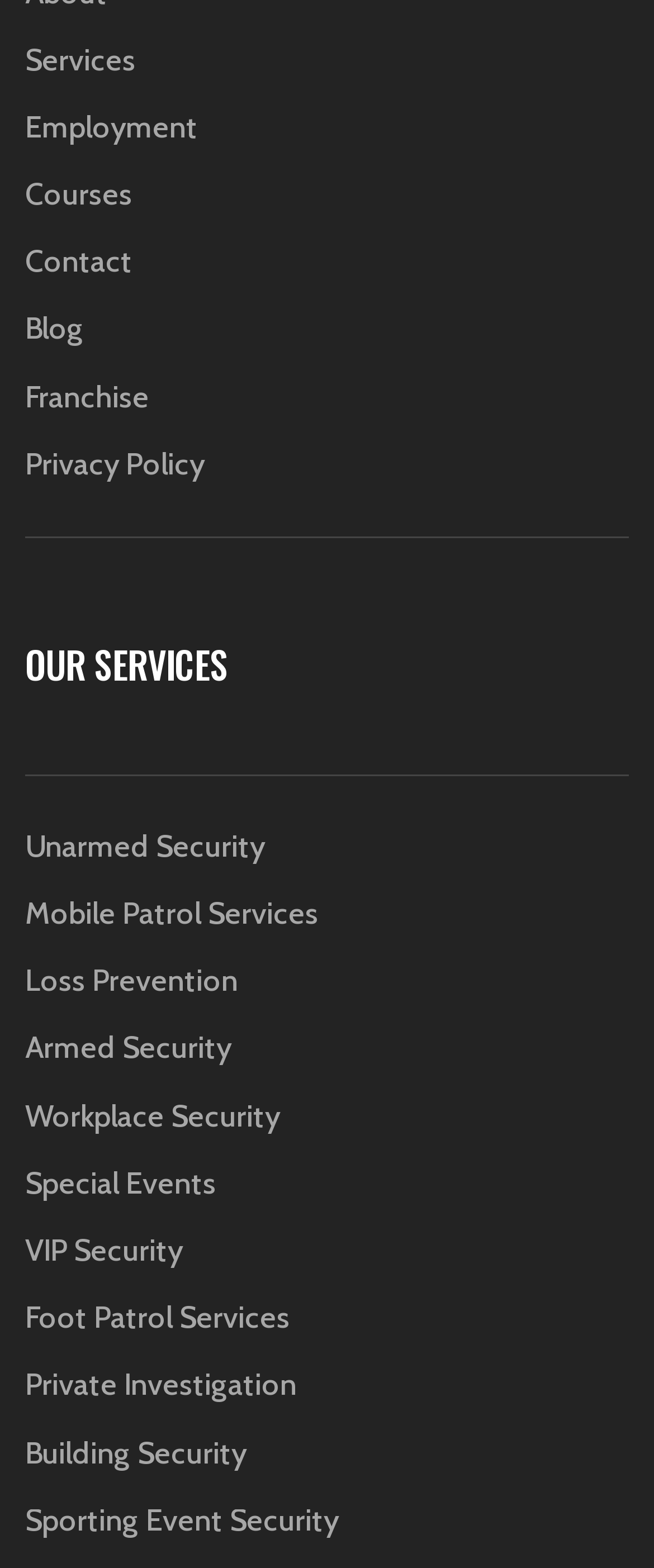Can you specify the bounding box coordinates for the region that should be clicked to fulfill this instruction: "Click on Services".

[0.038, 0.025, 0.213, 0.052]